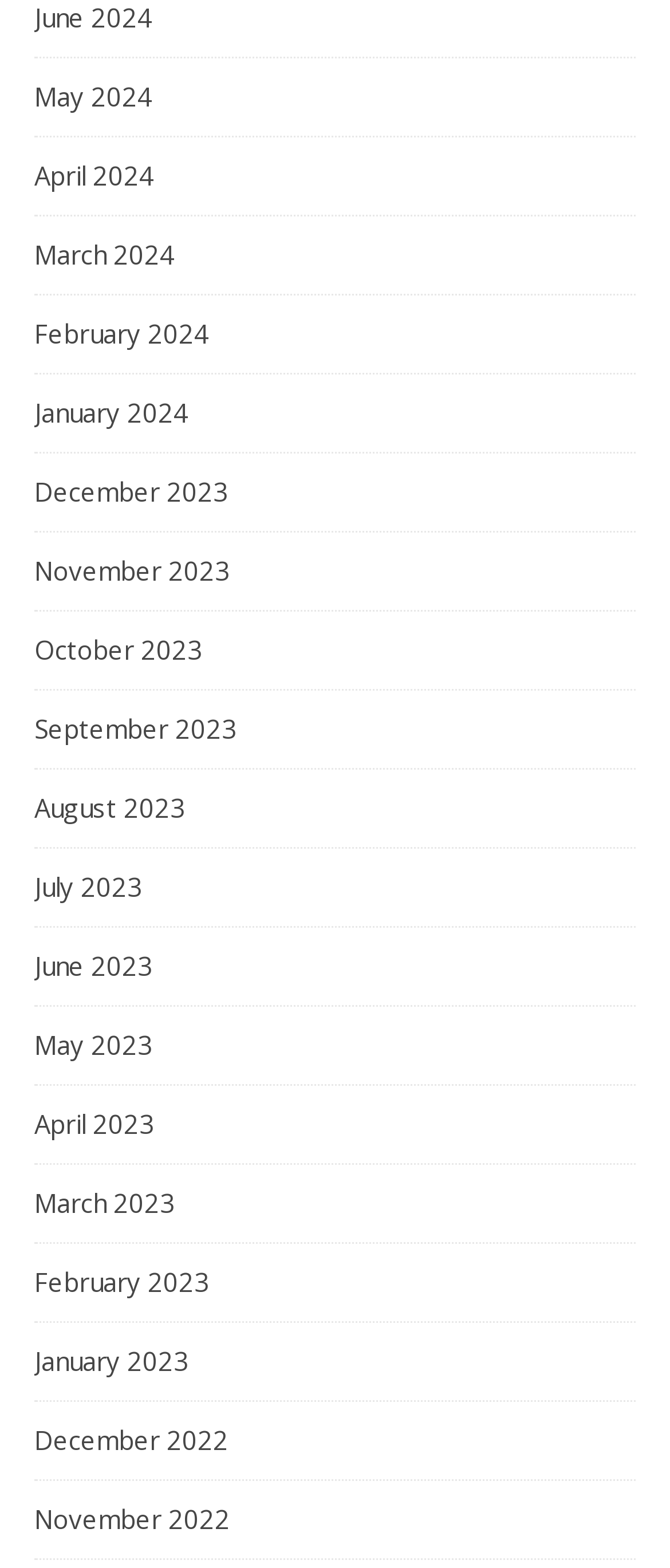Find the bounding box coordinates of the element's region that should be clicked in order to follow the given instruction: "check December 2022". The coordinates should consist of four float numbers between 0 and 1, i.e., [left, top, right, bottom].

[0.051, 0.894, 0.341, 0.943]